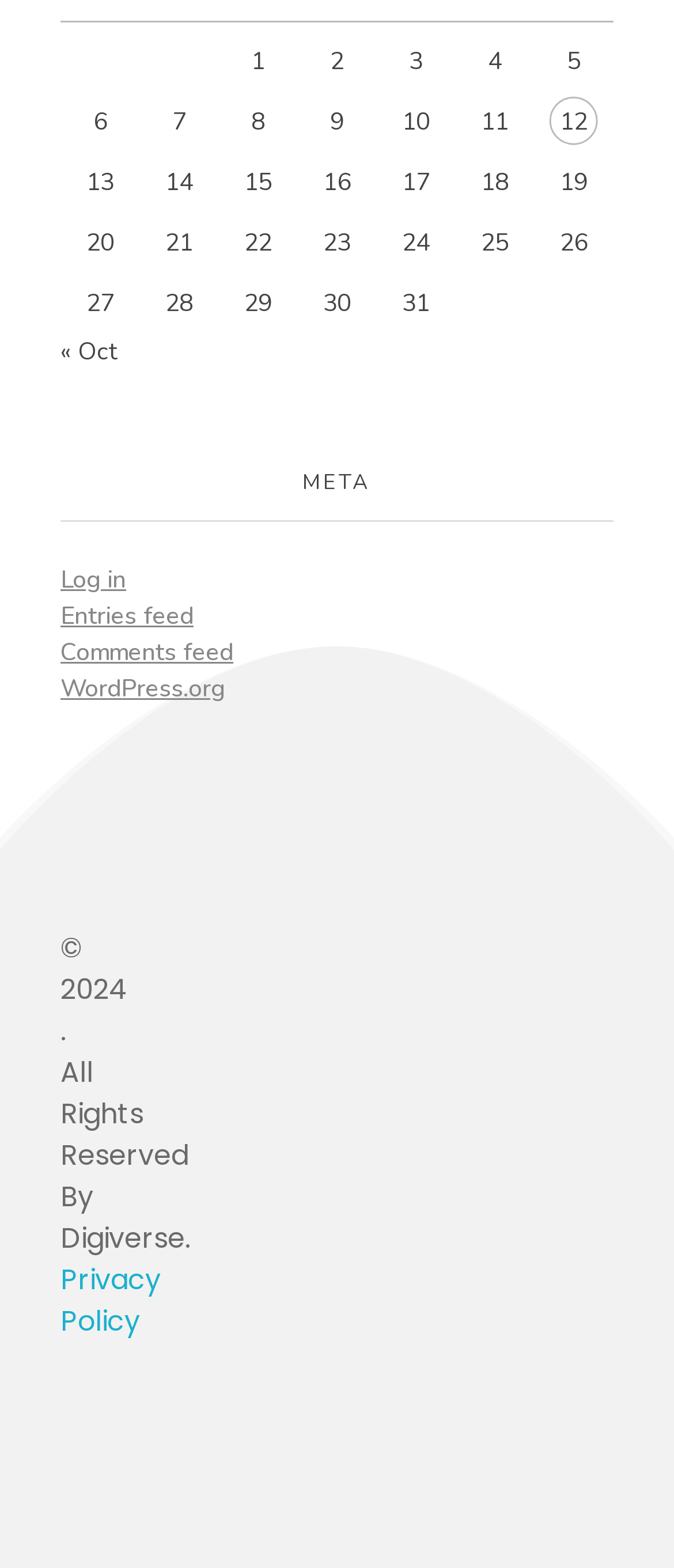Return the bounding box coordinates of the UI element that corresponds to this description: "24". The coordinates must be given as four float numbers in the range of 0 and 1, [left, top, right, bottom].

None